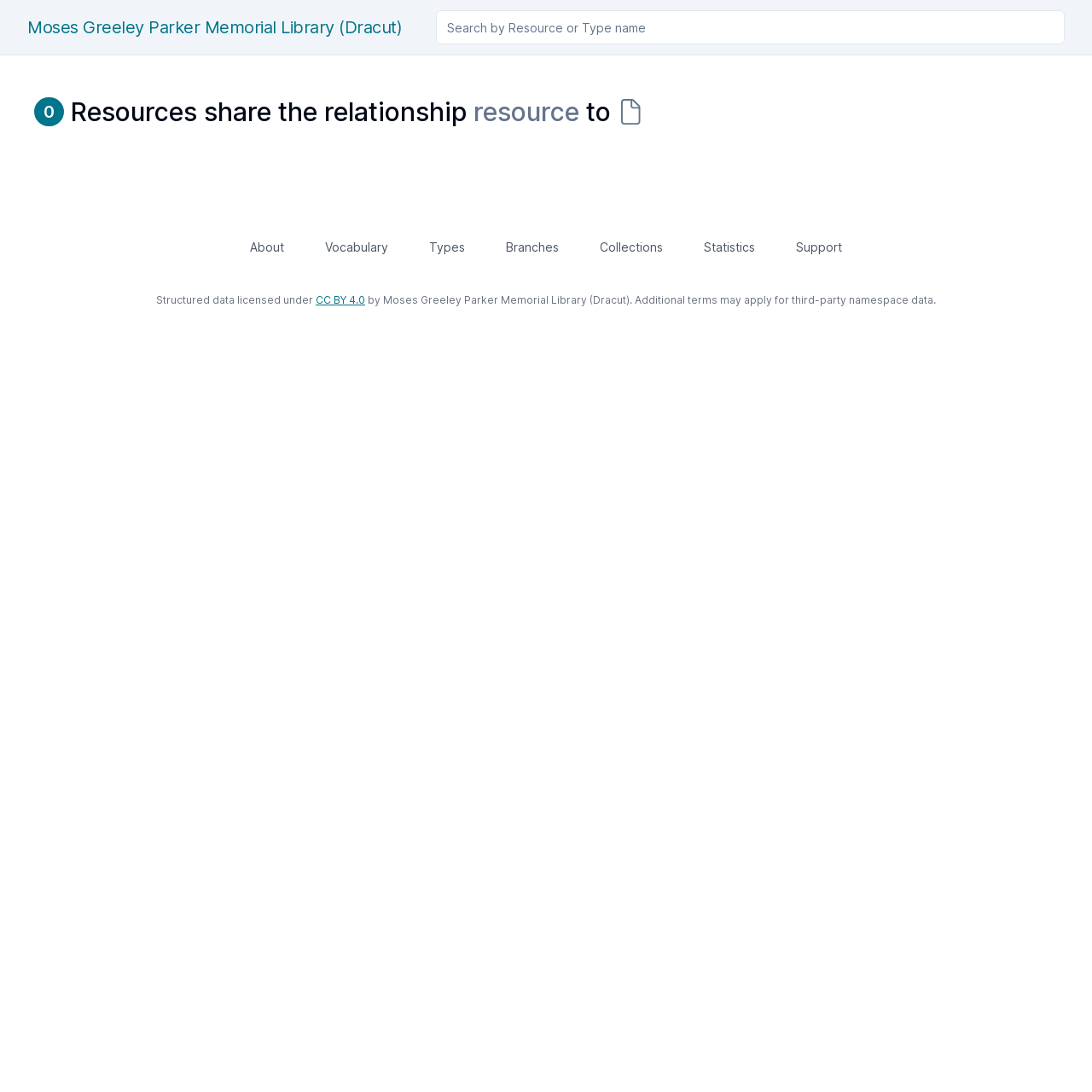Determine the bounding box coordinates of the section I need to click to execute the following instruction: "Search by resource or type name". Provide the coordinates as four float numbers between 0 and 1, i.e., [left, top, right, bottom].

[0.399, 0.009, 0.975, 0.041]